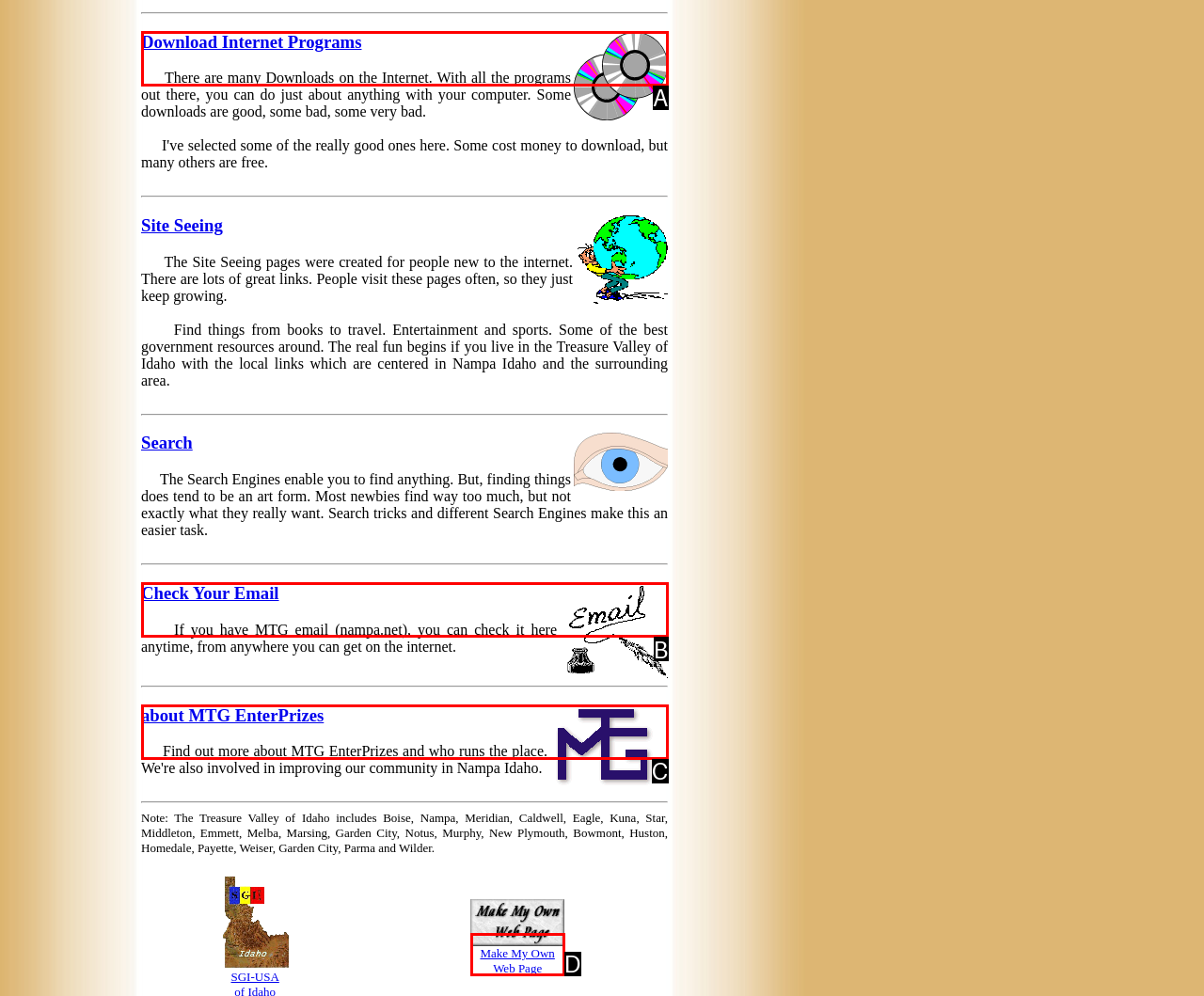Select the option that aligns with the description: Make My OwnWeb Page
Respond with the letter of the correct choice from the given options.

D